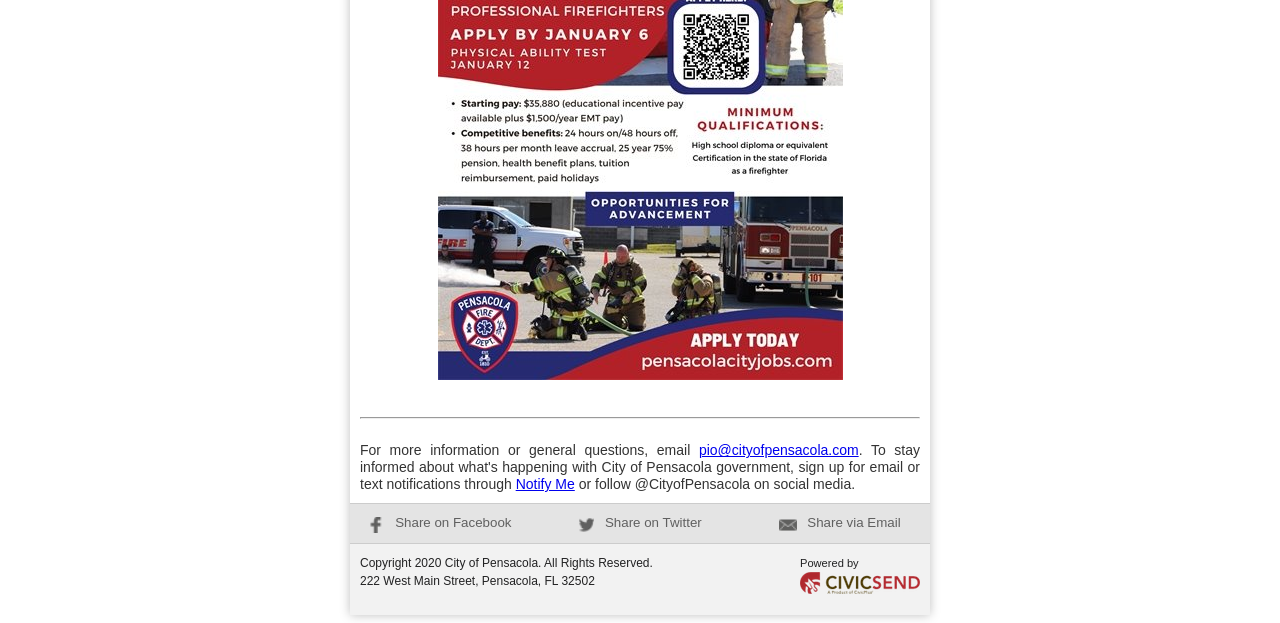What is the copyright year of the City of Pensacola website?
Offer a detailed and full explanation in response to the question.

The copyright year of the City of Pensacola website can be found at the bottom of the webpage, which is 2020, as stated in the text 'Copyright 2020 City of Pensacola. All Rights Reserved.'